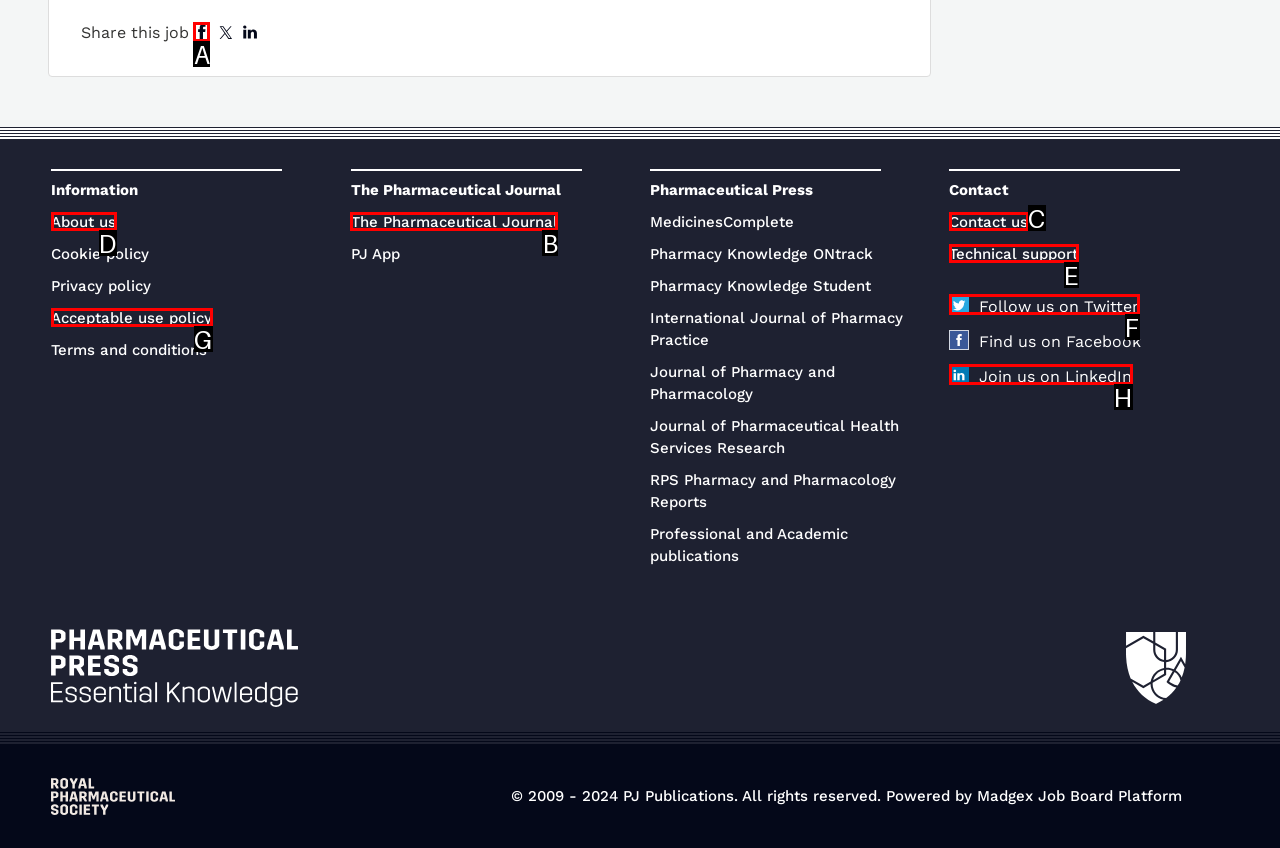To complete the instruction: Read about us, which HTML element should be clicked?
Respond with the option's letter from the provided choices.

D